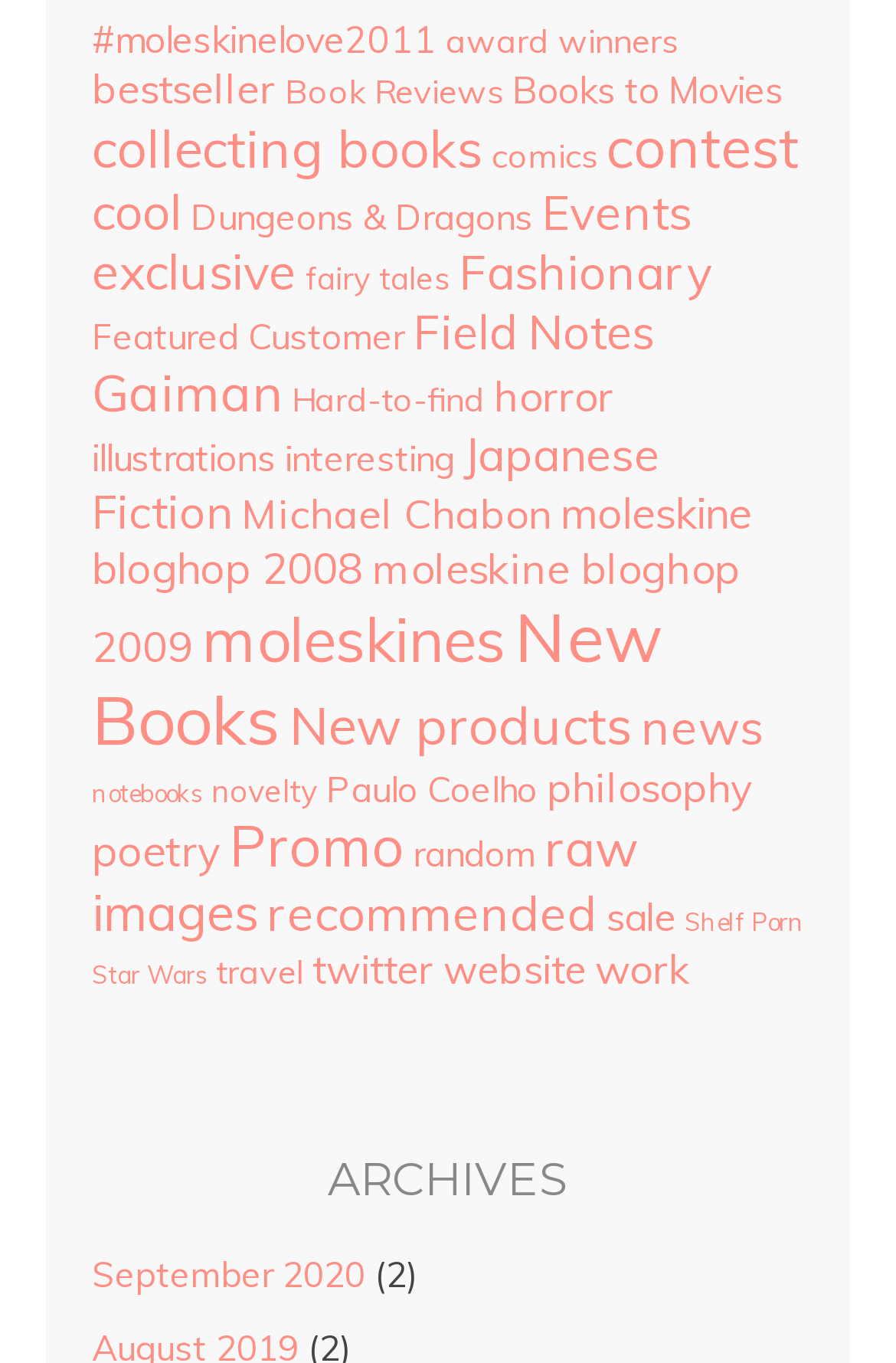Determine the bounding box coordinates for the HTML element mentioned in the following description: "powered by Enfold WordPress Theme". The coordinates should be a list of four floats ranging from 0 to 1, represented as [left, top, right, bottom].

None